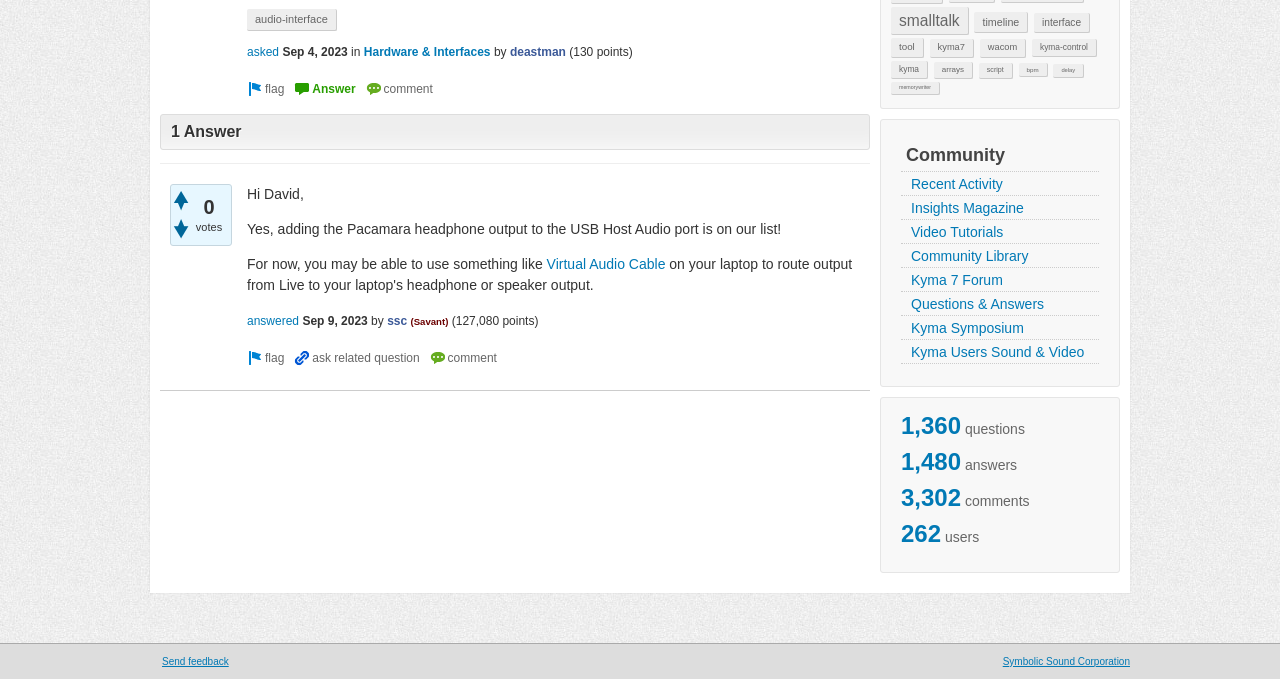Find and provide the bounding box coordinates for the UI element described here: "kyma". The coordinates should be given as four float numbers between 0 and 1: [left, top, right, bottom].

[0.696, 0.09, 0.725, 0.116]